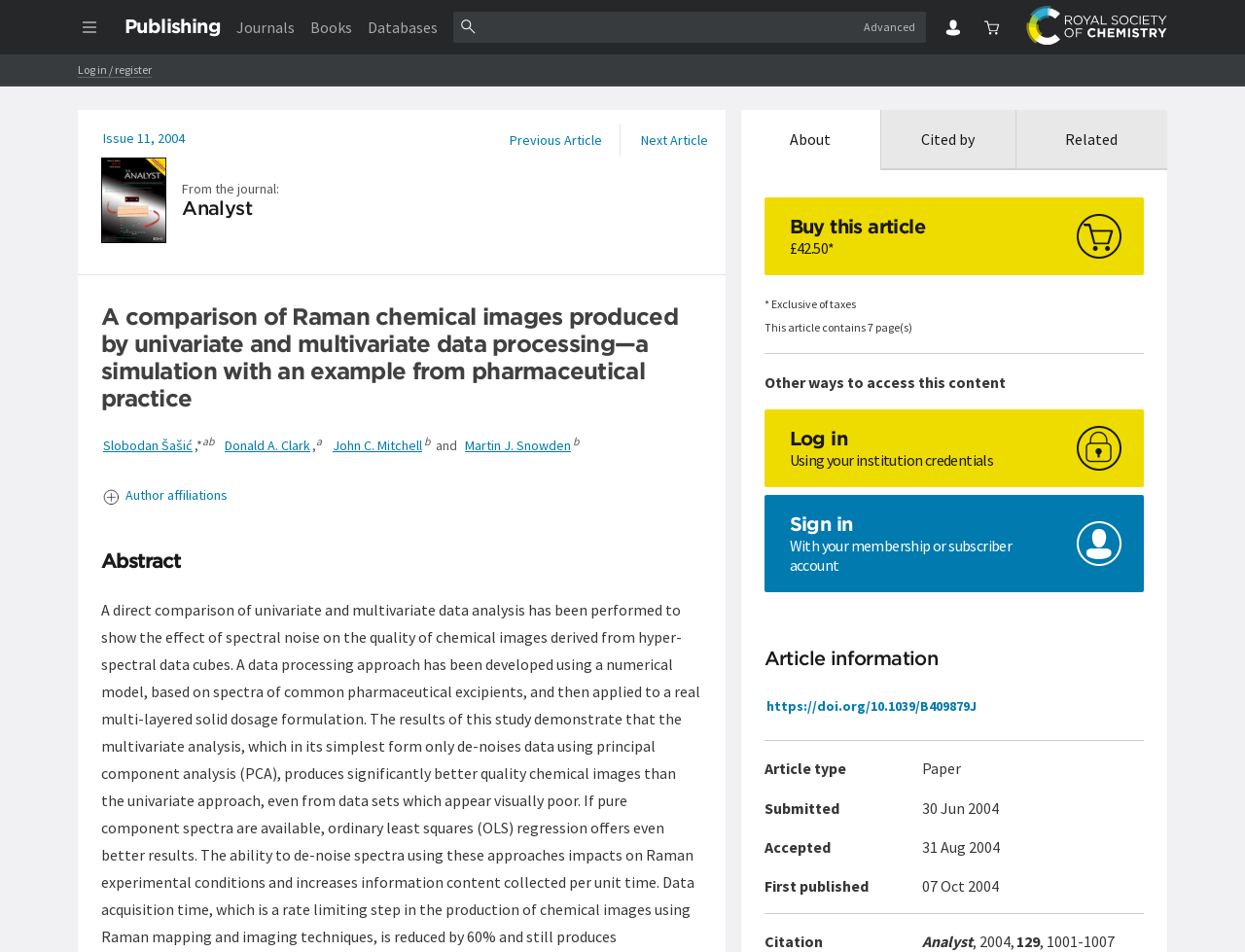Please determine the bounding box of the UI element that matches this description: Author affiliations. The coordinates should be given as (top-left x, top-left y, bottom-right x, bottom-right y), with all values between 0 and 1.

[0.081, 0.51, 0.564, 0.532]